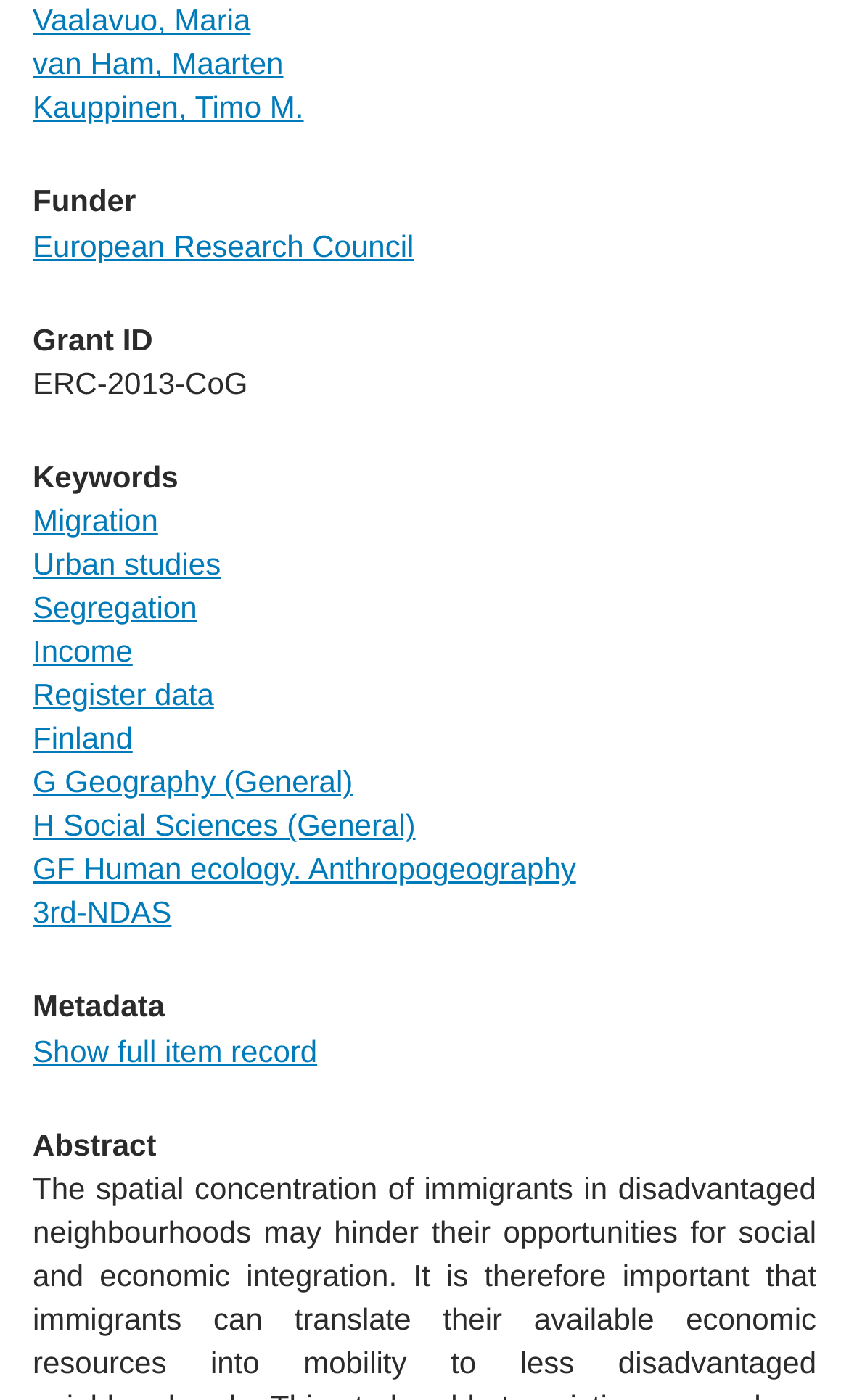Show me the bounding box coordinates of the clickable region to achieve the task as per the instruction: "View researcher profile of Vaalavuo, Maria".

[0.038, 0.002, 0.295, 0.027]